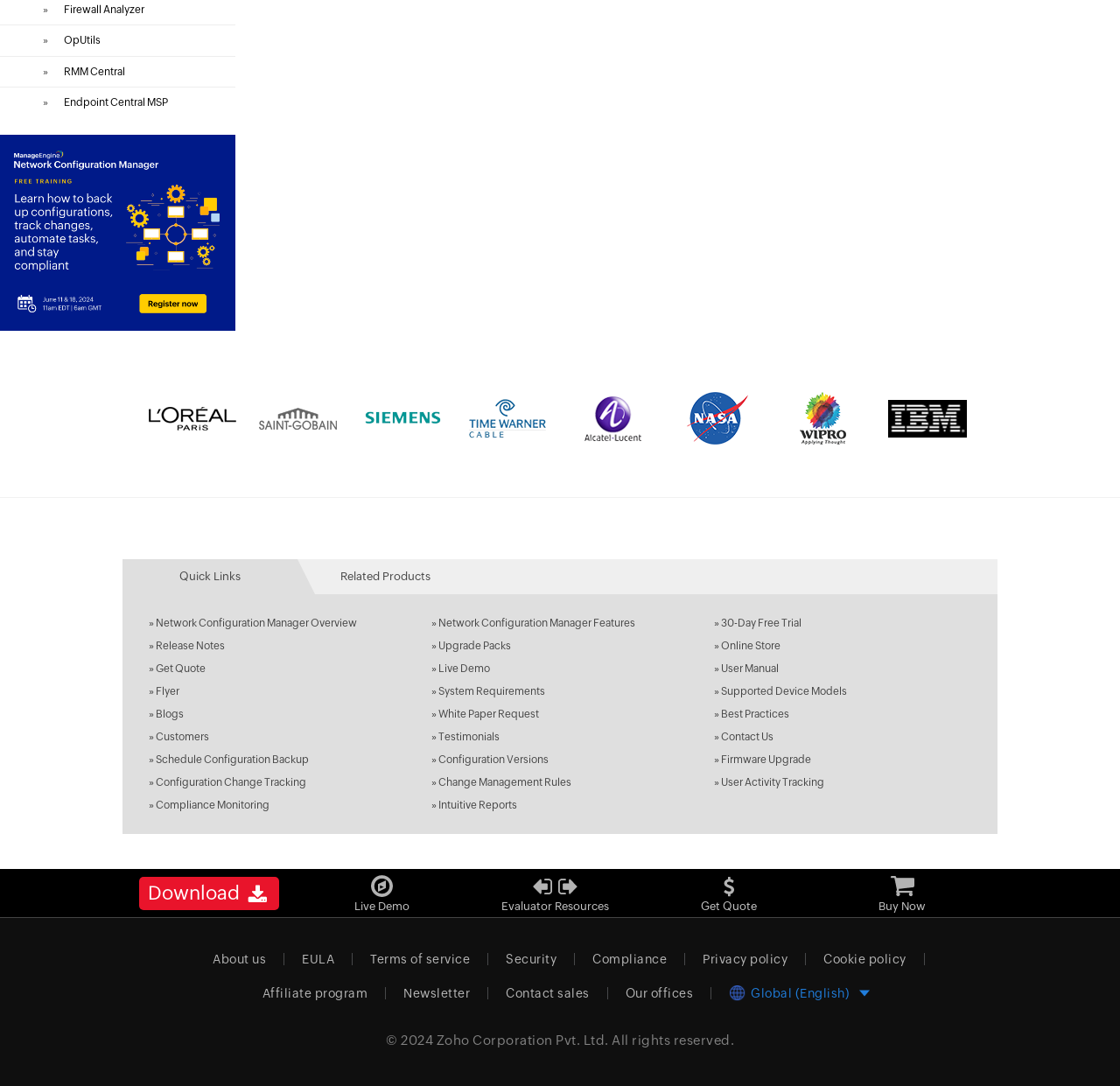Given the description "About us", determine the bounding box of the corresponding UI element.

[0.174, 0.878, 0.254, 0.889]